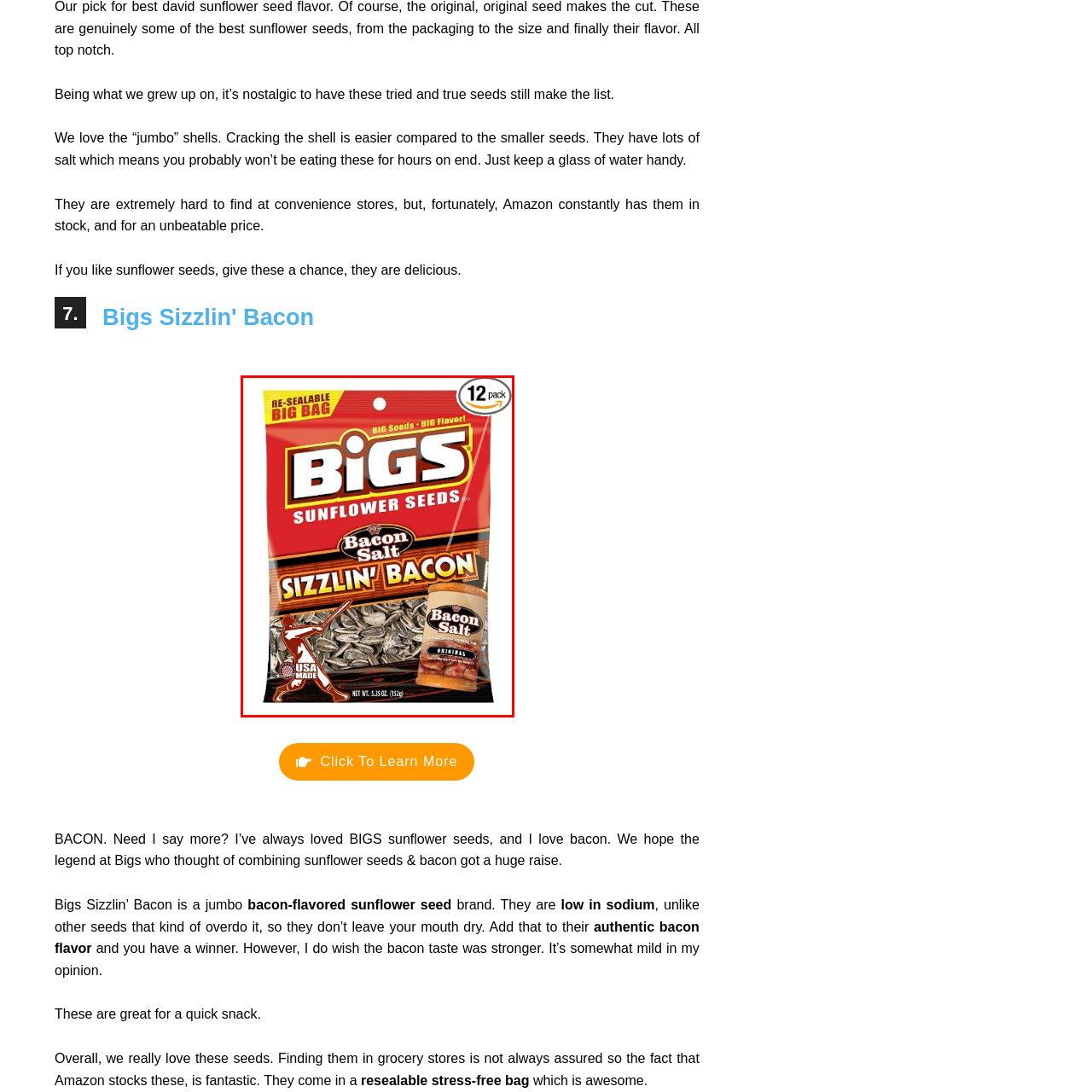Direct your attention to the zone enclosed by the orange box, How many packs are contained in the package? 
Give your response in a single word or phrase.

12